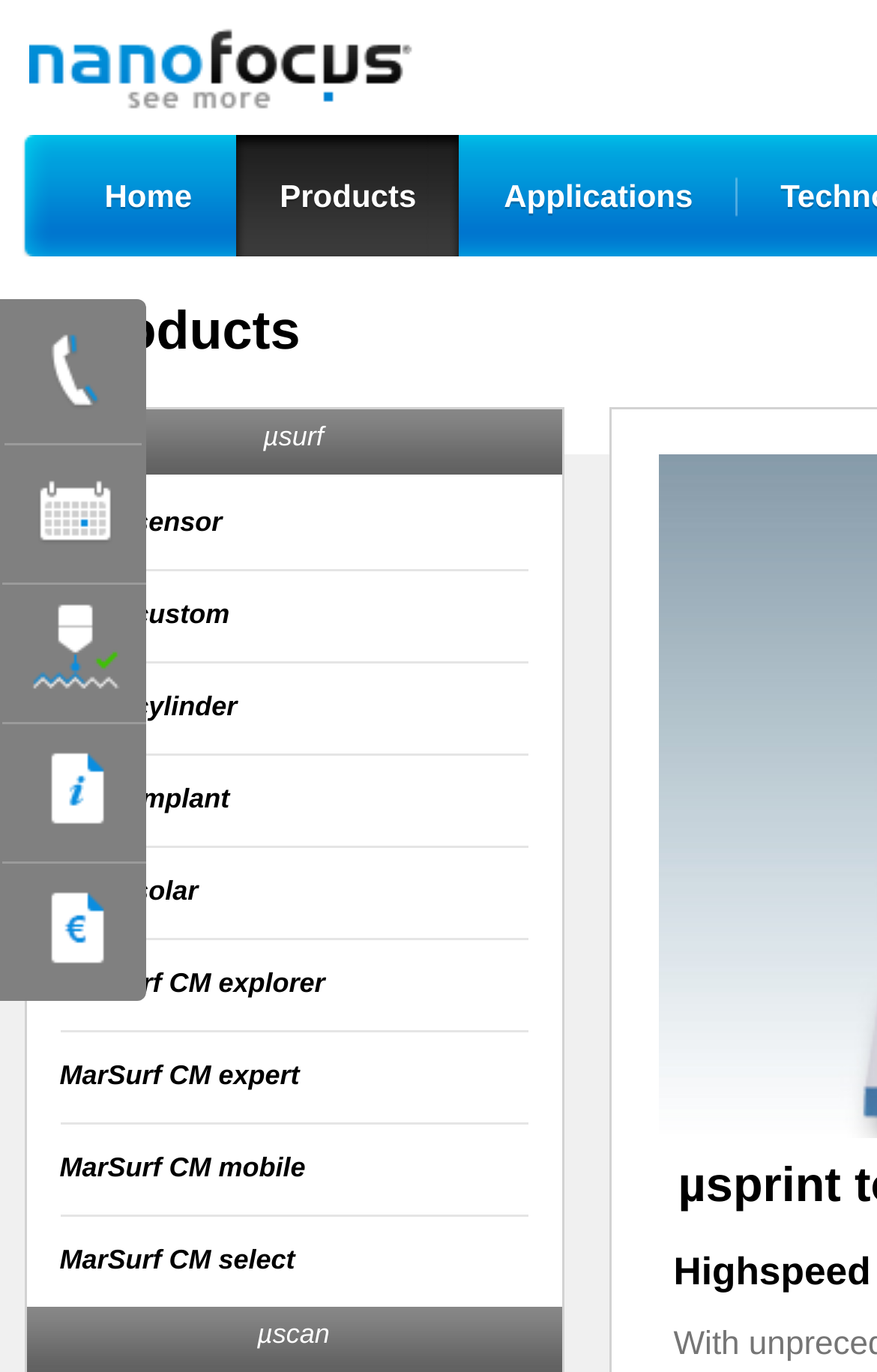Can you identify the bounding box coordinates of the clickable region needed to carry out this instruction: 'go to home page'? The coordinates should be four float numbers within the range of 0 to 1, stated as [left, top, right, bottom].

[0.032, 0.066, 0.471, 0.089]